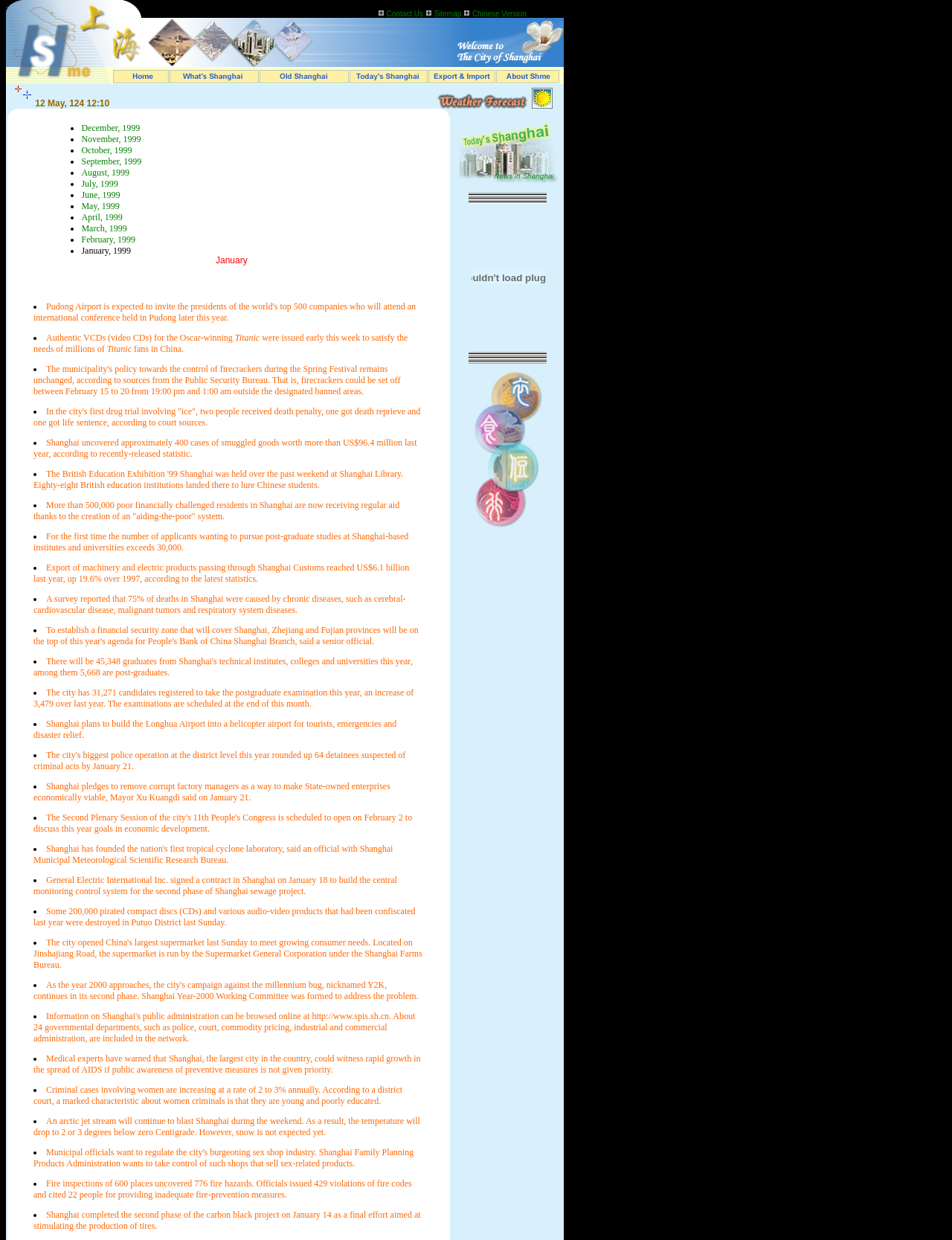How many links are in the third table?
Refer to the image and give a detailed response to the question.

I counted the number of link elements in the third table, which are [76], [77], [78], [79], [80], [81], [148], [151], [152], [191], [253], and [255]. Therefore, there are 12 links in the third table.